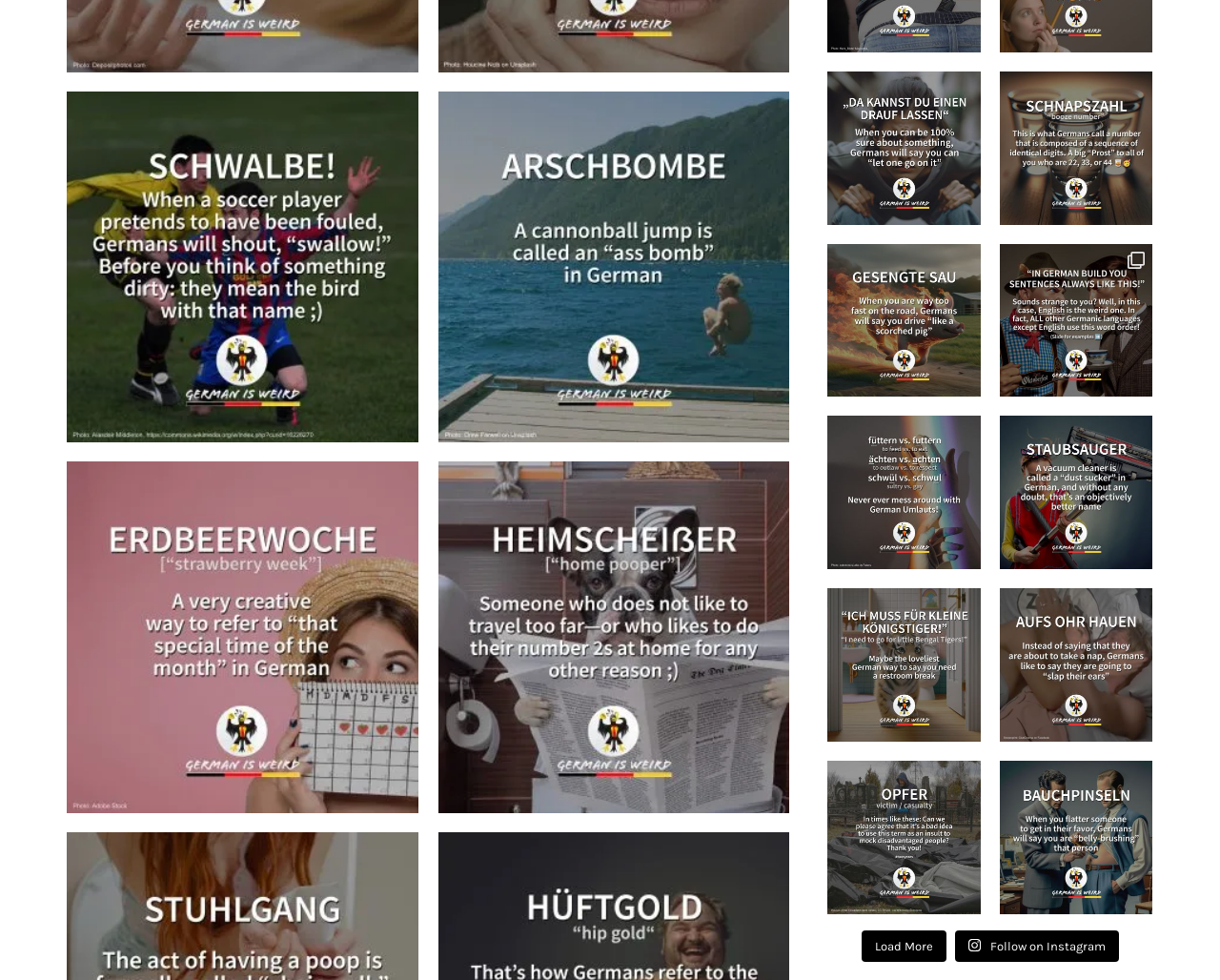What is the book being promoted on the webpage?
Based on the screenshot, provide your answer in one word or phrase.

German is Weird